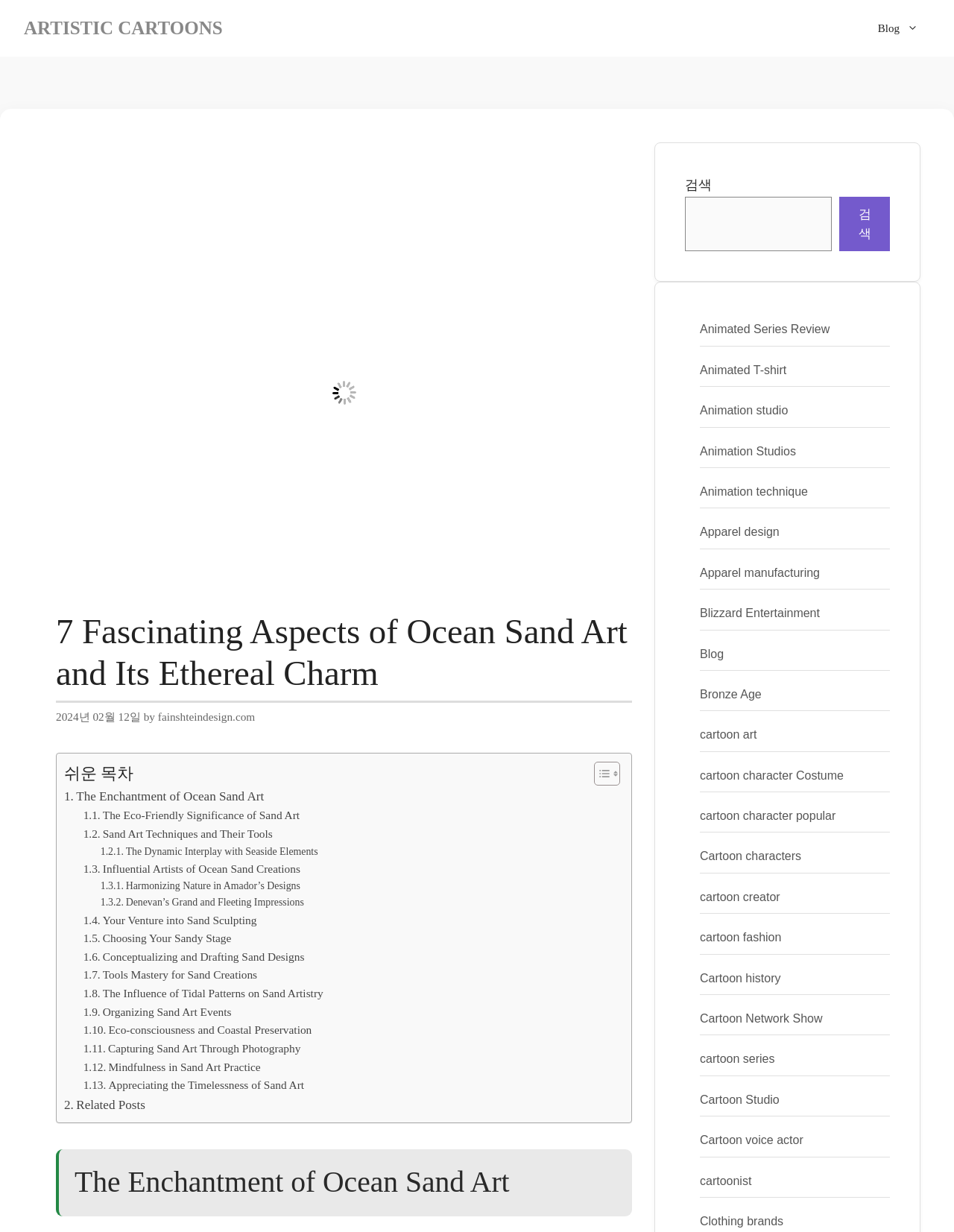Please identify the bounding box coordinates of the area that needs to be clicked to follow this instruction: "Click the 'Blog' link in the navigation menu".

[0.908, 0.005, 0.975, 0.041]